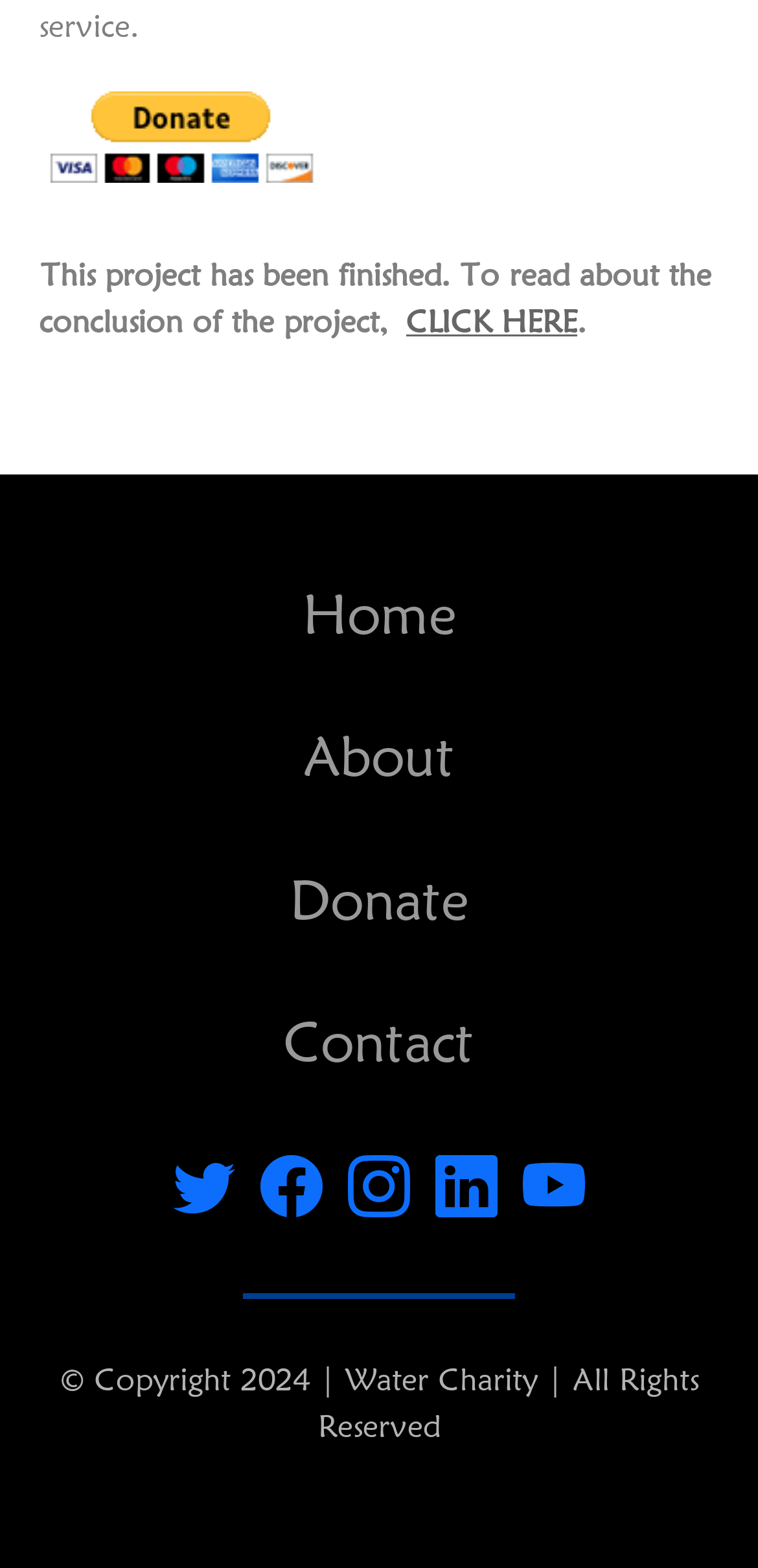What is the copyright year?
Based on the screenshot, give a detailed explanation to answer the question.

The copyright year can be found at the bottom of the webpage in the text '© Copyright 2024 | Water Charity | All Rights Reserved' which indicates that the copyright year is 2024.